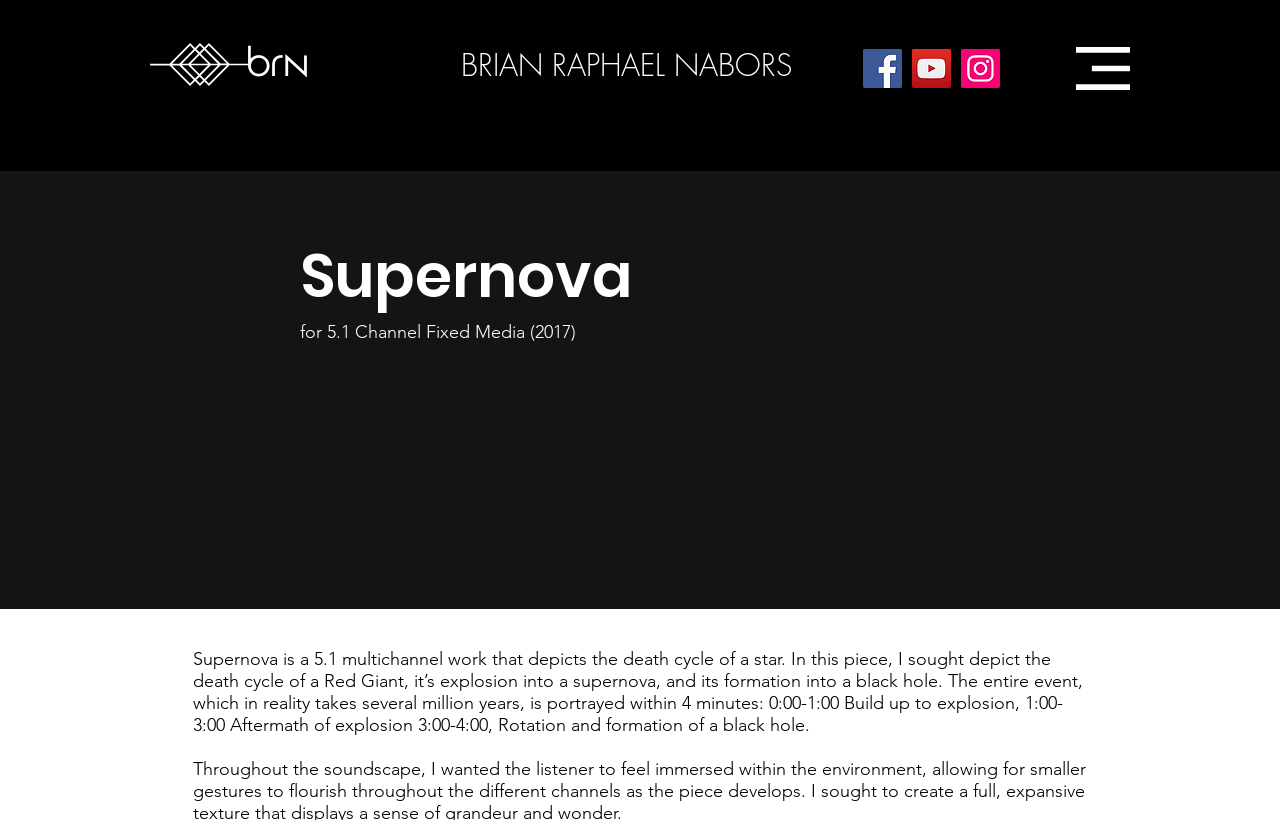What is the process depicted in the artwork?
Using the information from the image, answer the question thoroughly.

The process depicted in the artwork can be found in the description of the artwork, which mentions that 'Supernova is a 5.1 multichannel work that depicts the death cycle of a star', indicating that the artwork is about the process of a star's death cycle.